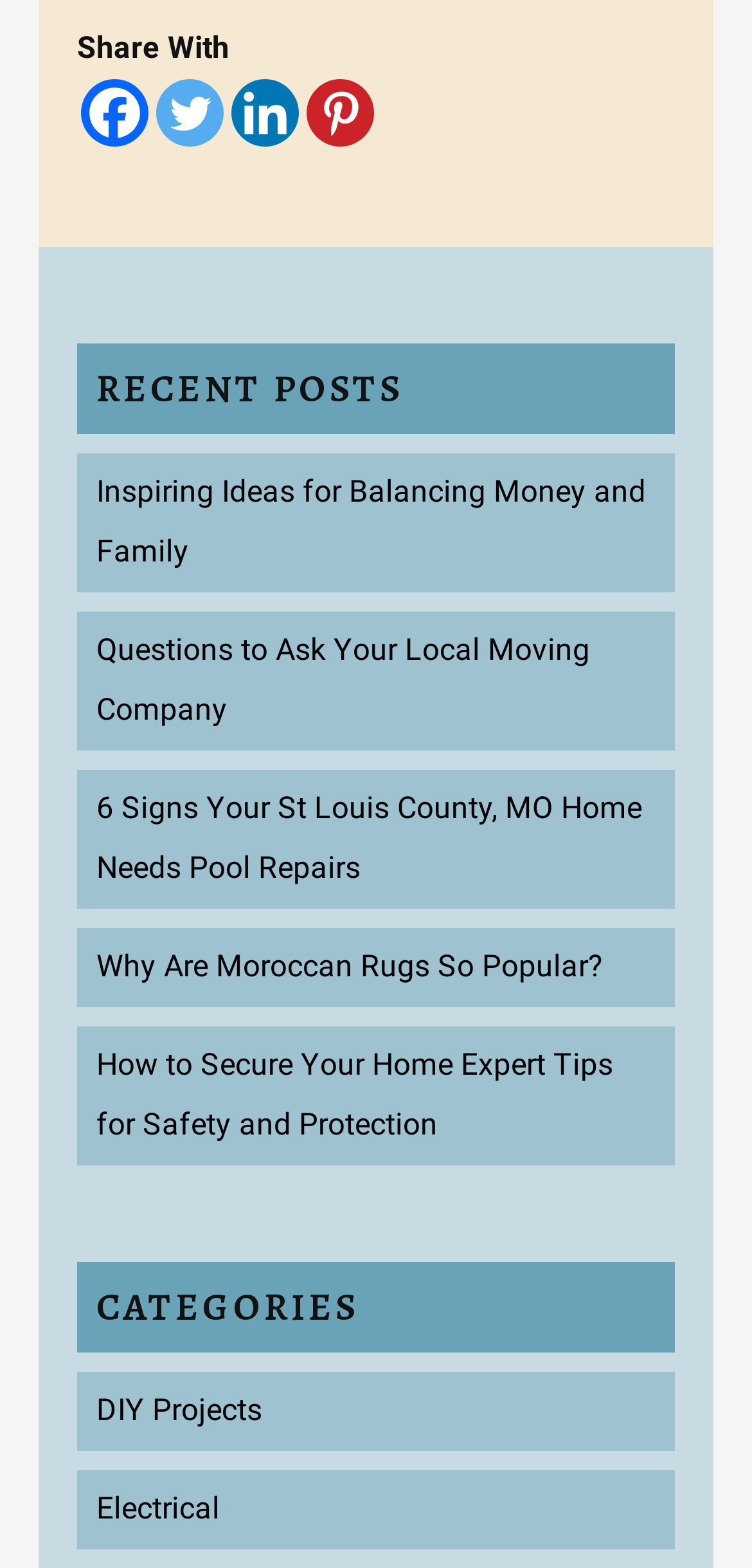Locate the bounding box coordinates of the element that needs to be clicked to carry out the instruction: "Read Inspiring Ideas for Balancing Money and Family". The coordinates should be given as four float numbers ranging from 0 to 1, i.e., [left, top, right, bottom].

[0.128, 0.303, 0.859, 0.363]